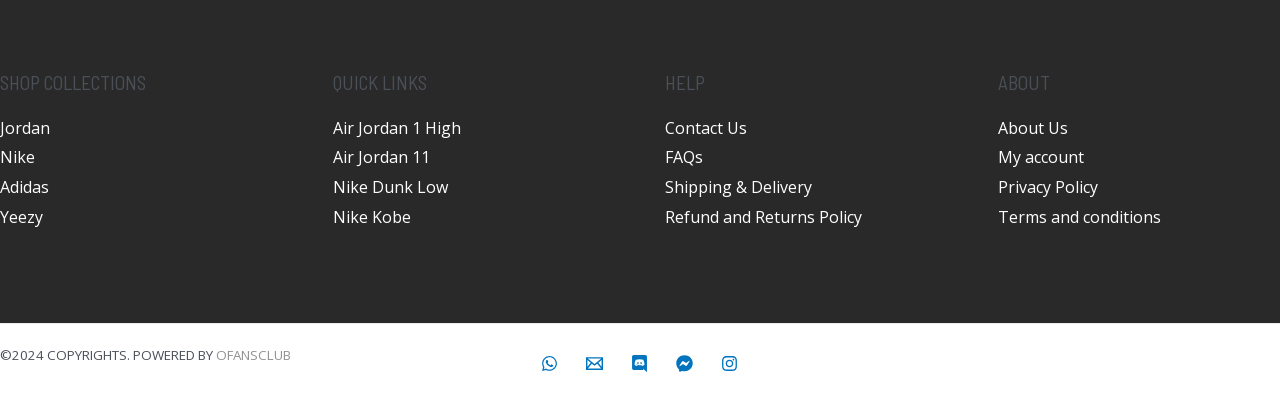How many social media links are present in the footer?
Answer the question with as much detail as possible.

By examining the footer section, I can see that there are five social media links: Whatsapp, Email, Discord, Messenger, and Instagram. These links are represented by image elements and are placed horizontally next to each other.